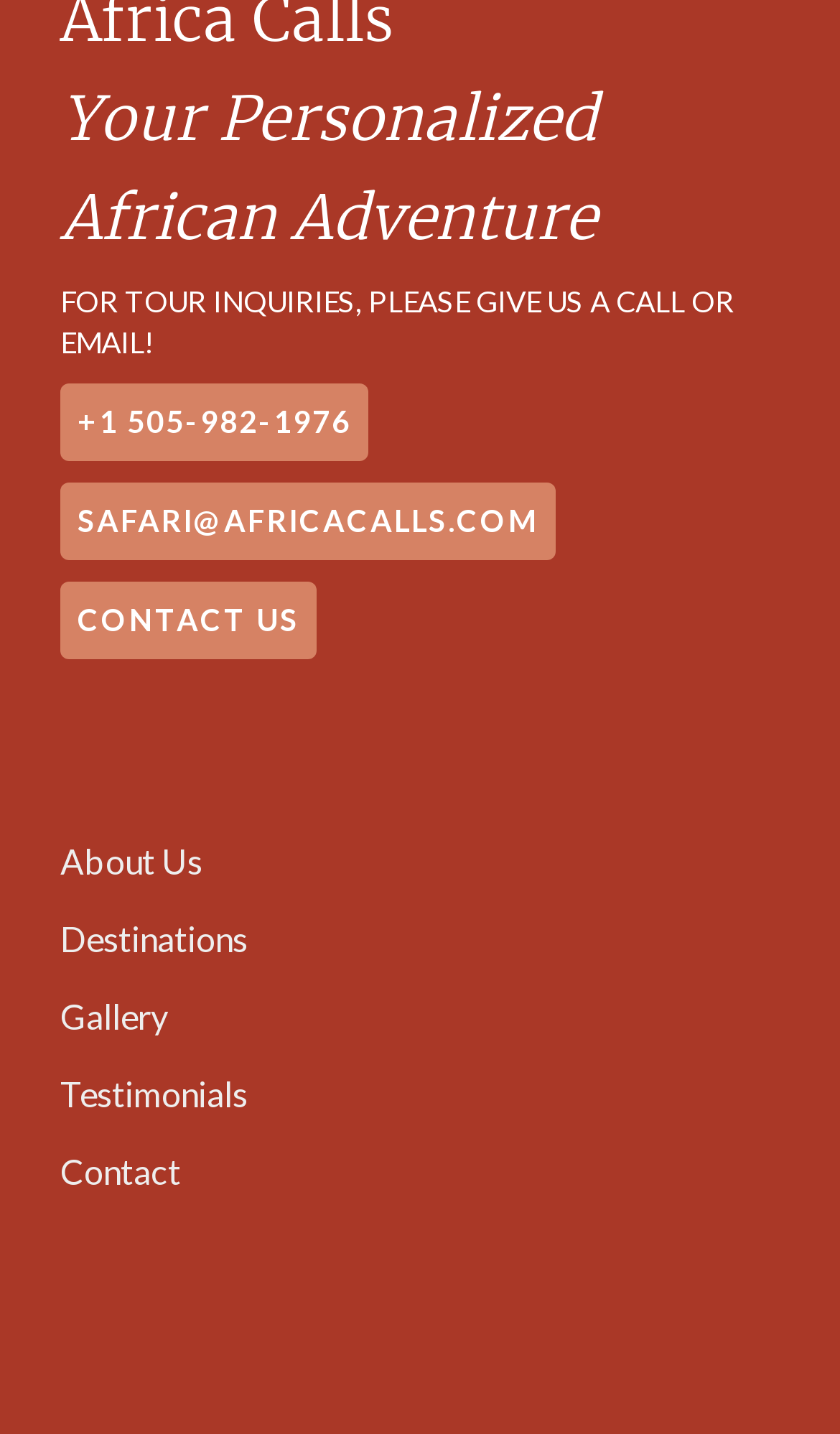Using the image as a reference, answer the following question in as much detail as possible:
How many buttons are there in the top section?

The top section of the webpage contains three buttons: a phone number button '+1 505-982-1976', an email button 'MOC.SLLACACIRFA@IRAFAS', and a 'CONTACT US' button. These buttons are arranged vertically, and their bounding box coordinates indicate their positions on the webpage.